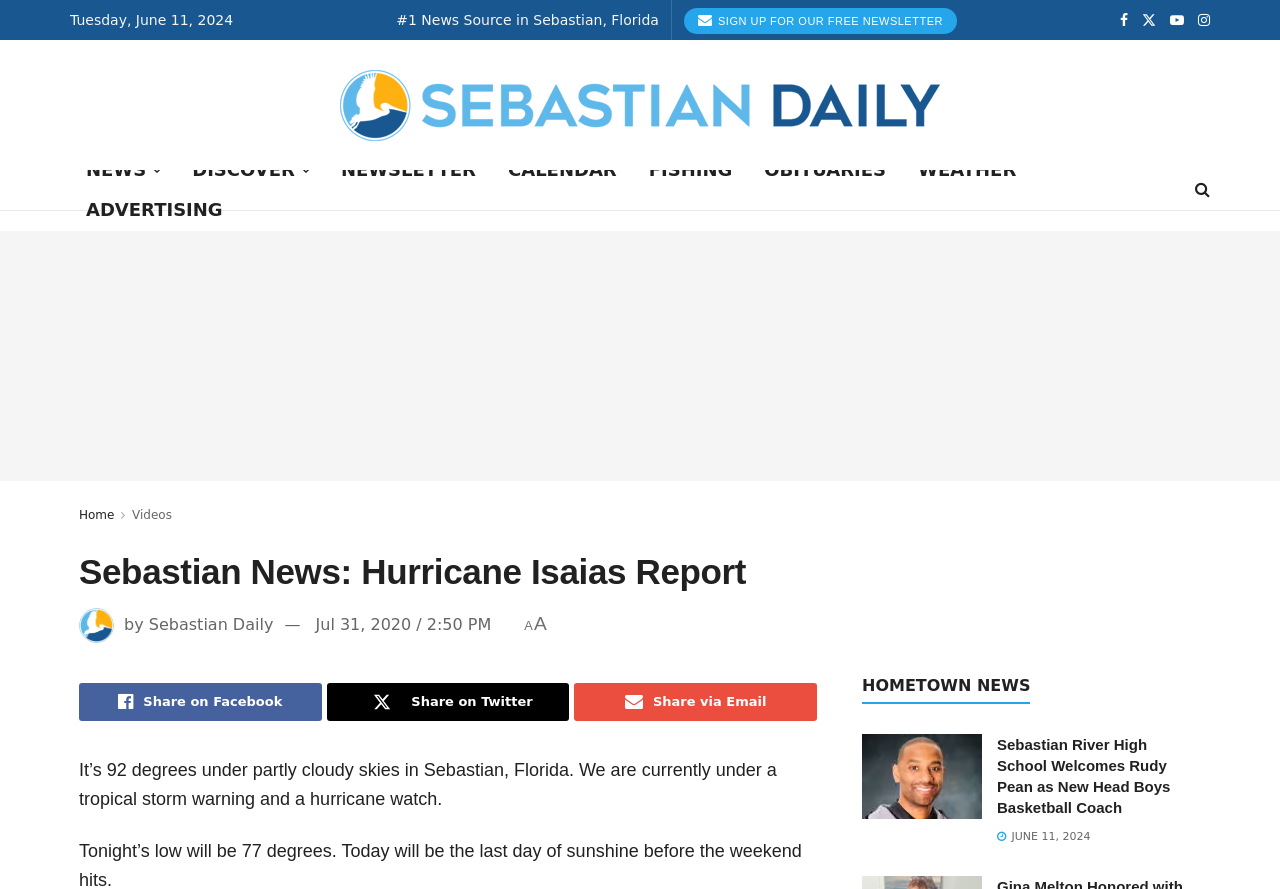Please identify the bounding box coordinates of the area I need to click to accomplish the following instruction: "Visit the home page".

[0.062, 0.571, 0.089, 0.587]